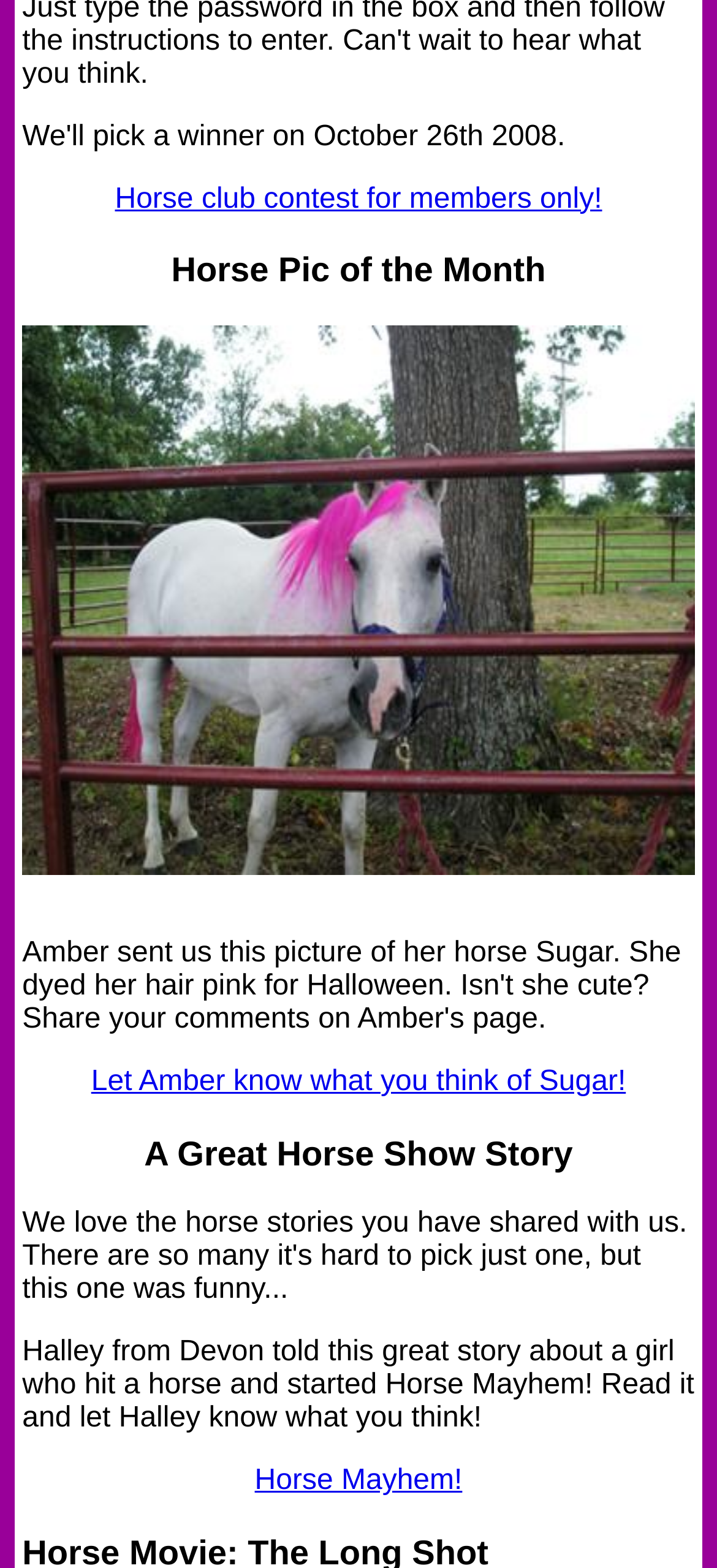What is the topic of the story told by Halley?
Please provide a full and detailed response to the question.

According to the StaticText element, Halley from Devon told a story about a girl who hit a horse and started Horse Mayhem. This suggests that the topic of the story is related to Horse Mayhem, which is also linked to a separate webpage.